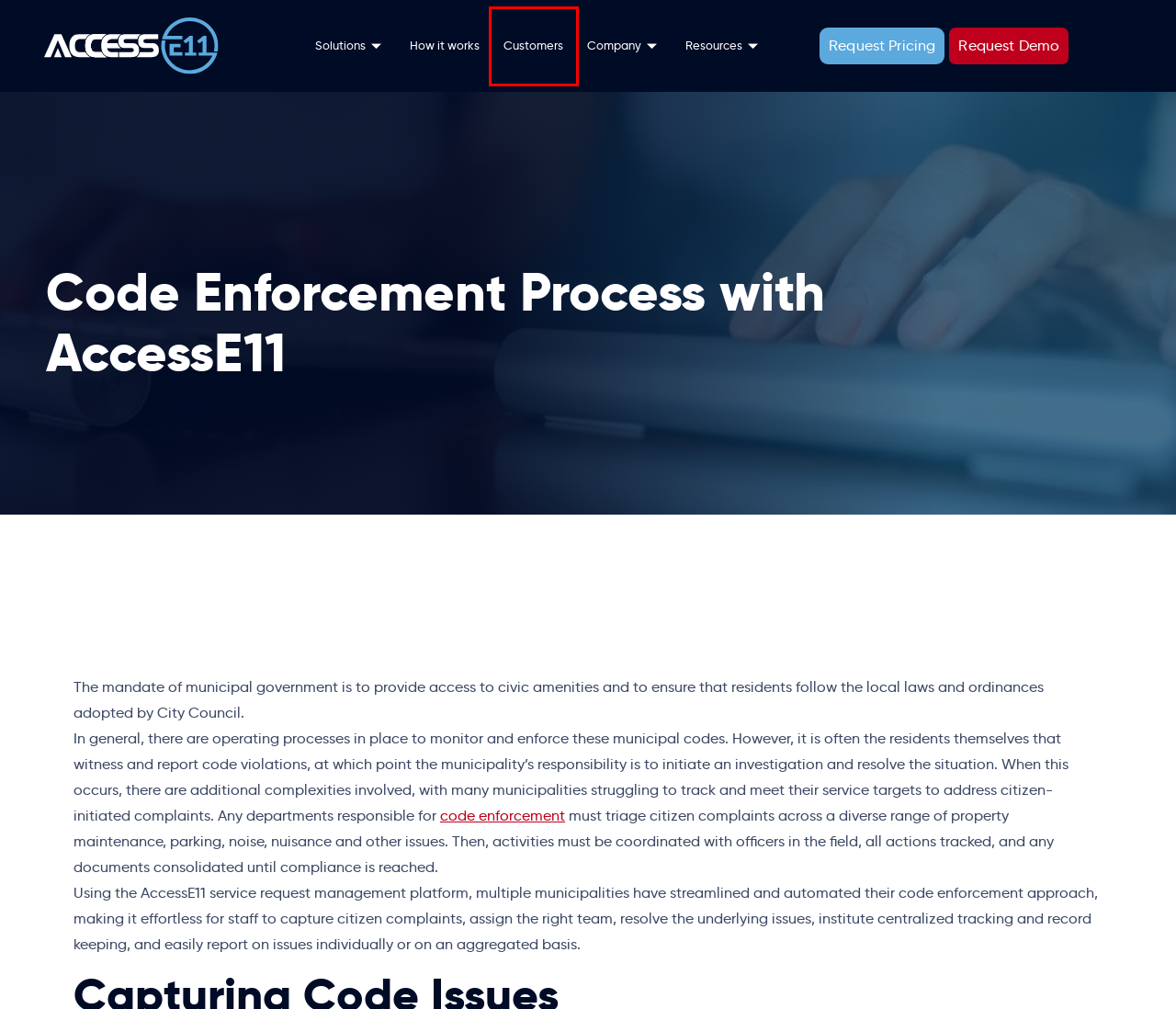You are presented with a screenshot of a webpage with a red bounding box. Select the webpage description that most closely matches the new webpage after clicking the element inside the red bounding box. The options are:
A. Invoice Payment | NetFore
B. Local Government Software - AccessE11
C. Let’s Learn About Code Enforcement in Local Government » Community | GovLoop
D. Our Story - AccessE11
E. 311 Software Solution for Small / Med Municipalities
F. Constituent Engagement Software - Improve Your Interactions
G. Blogs - AccessE11
H. AccessE11 - Careers

B